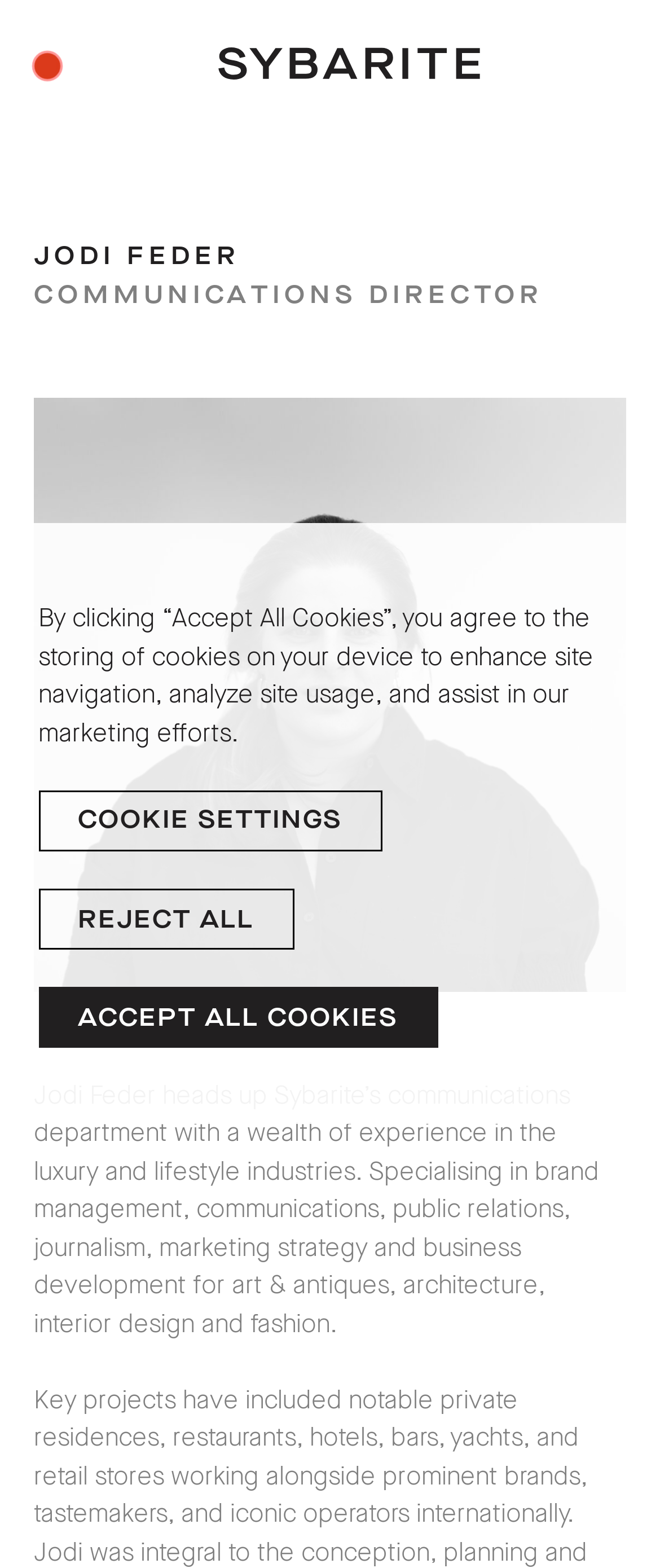Using the webpage screenshot, locate the HTML element that fits the following description and provide its bounding box: "alt="Sybarite"".

[0.301, 0.031, 0.727, 0.052]